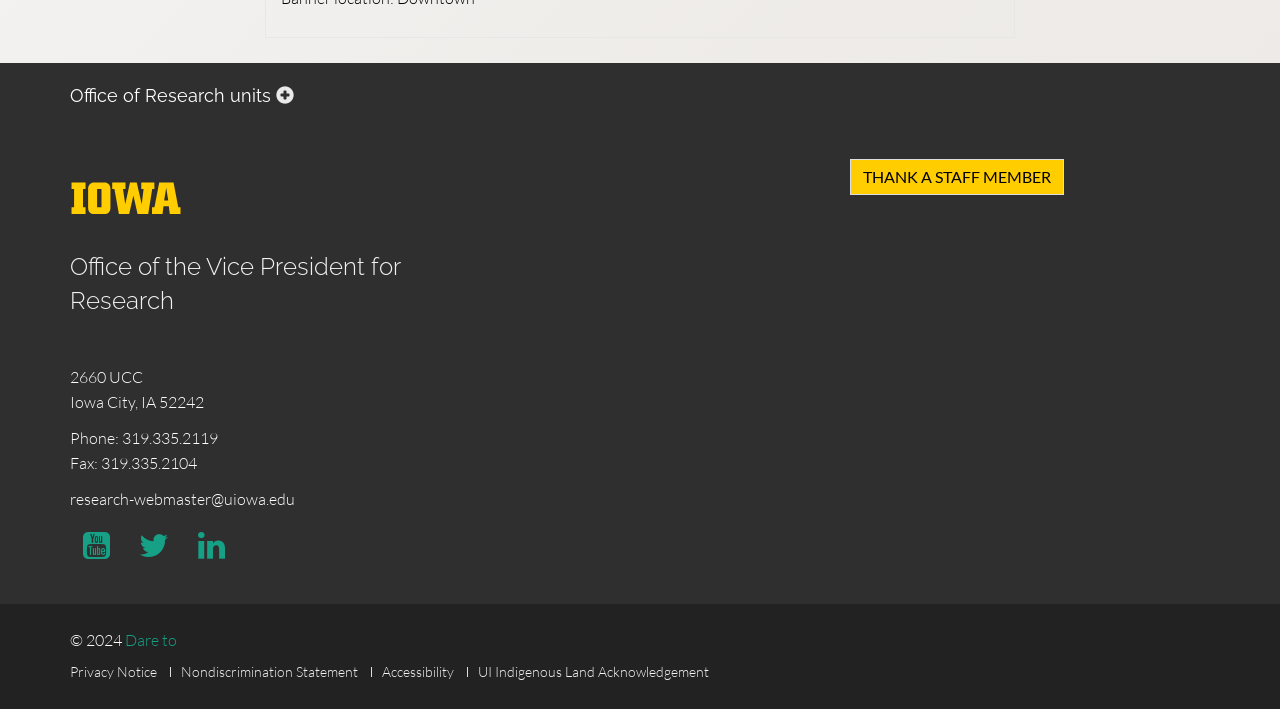Determine the bounding box coordinates of the element that should be clicked to execute the following command: "Thank a staff member".

[0.664, 0.224, 0.831, 0.276]